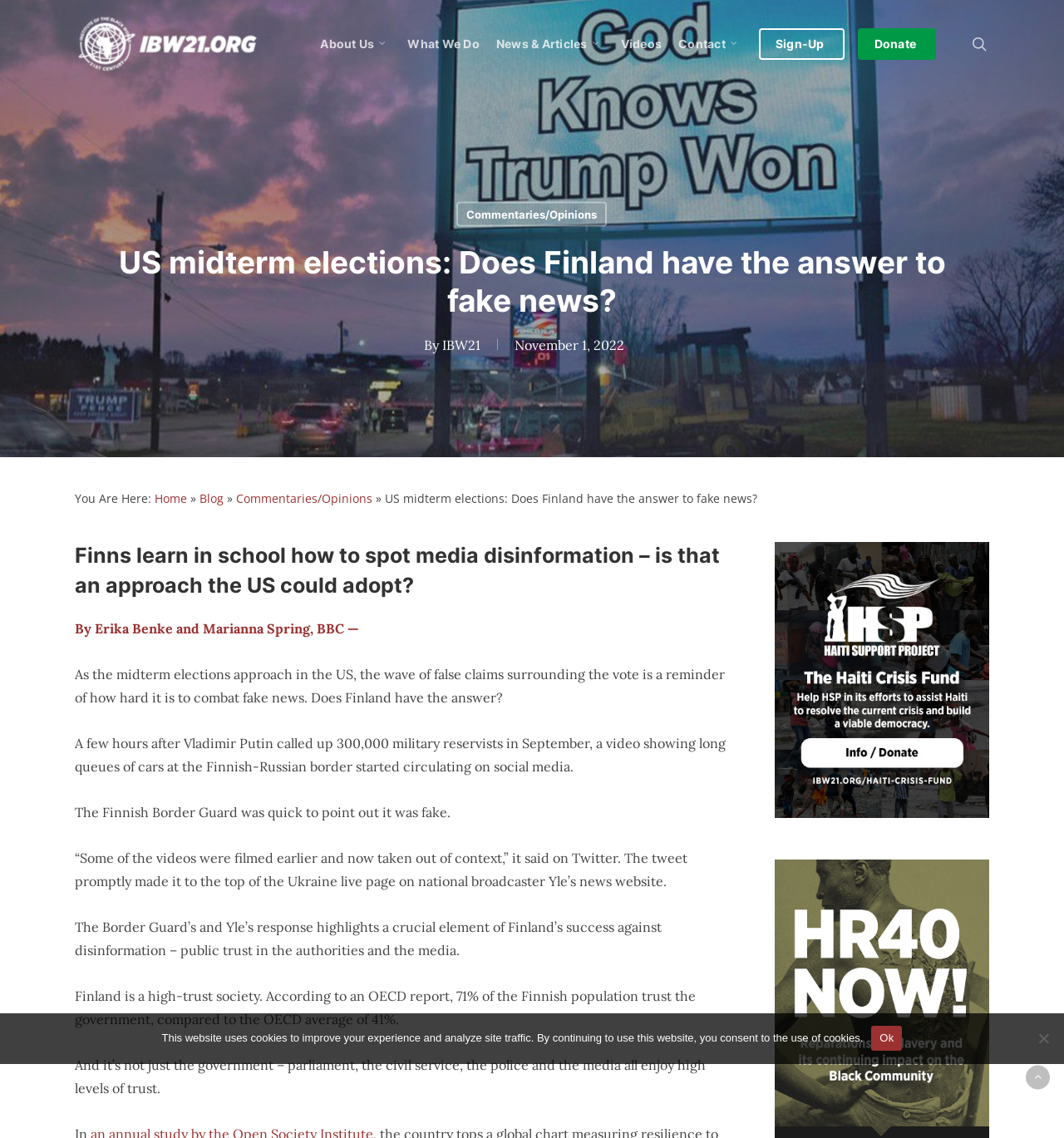Find and specify the bounding box coordinates that correspond to the clickable region for the instruction: "Search for something".

None